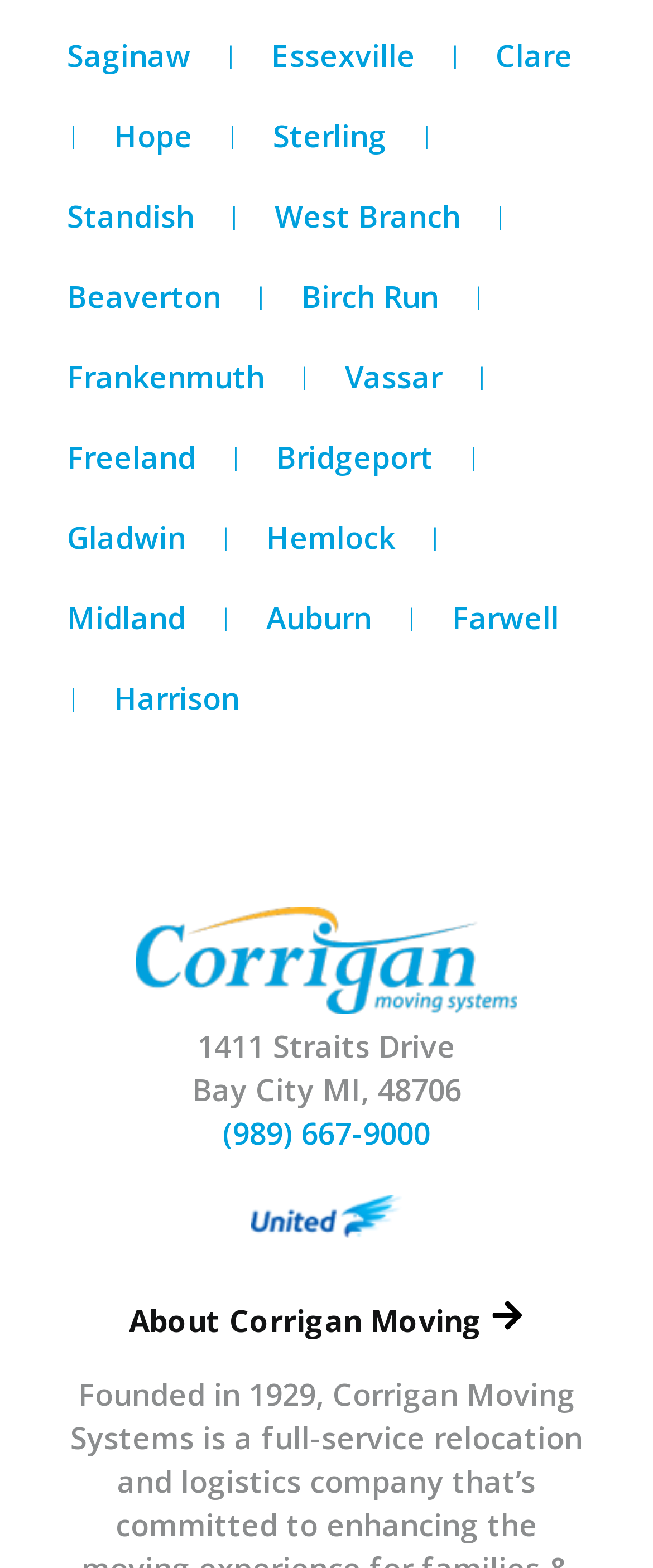Provide your answer in a single word or phrase: 
How many links are on this webpage?

21